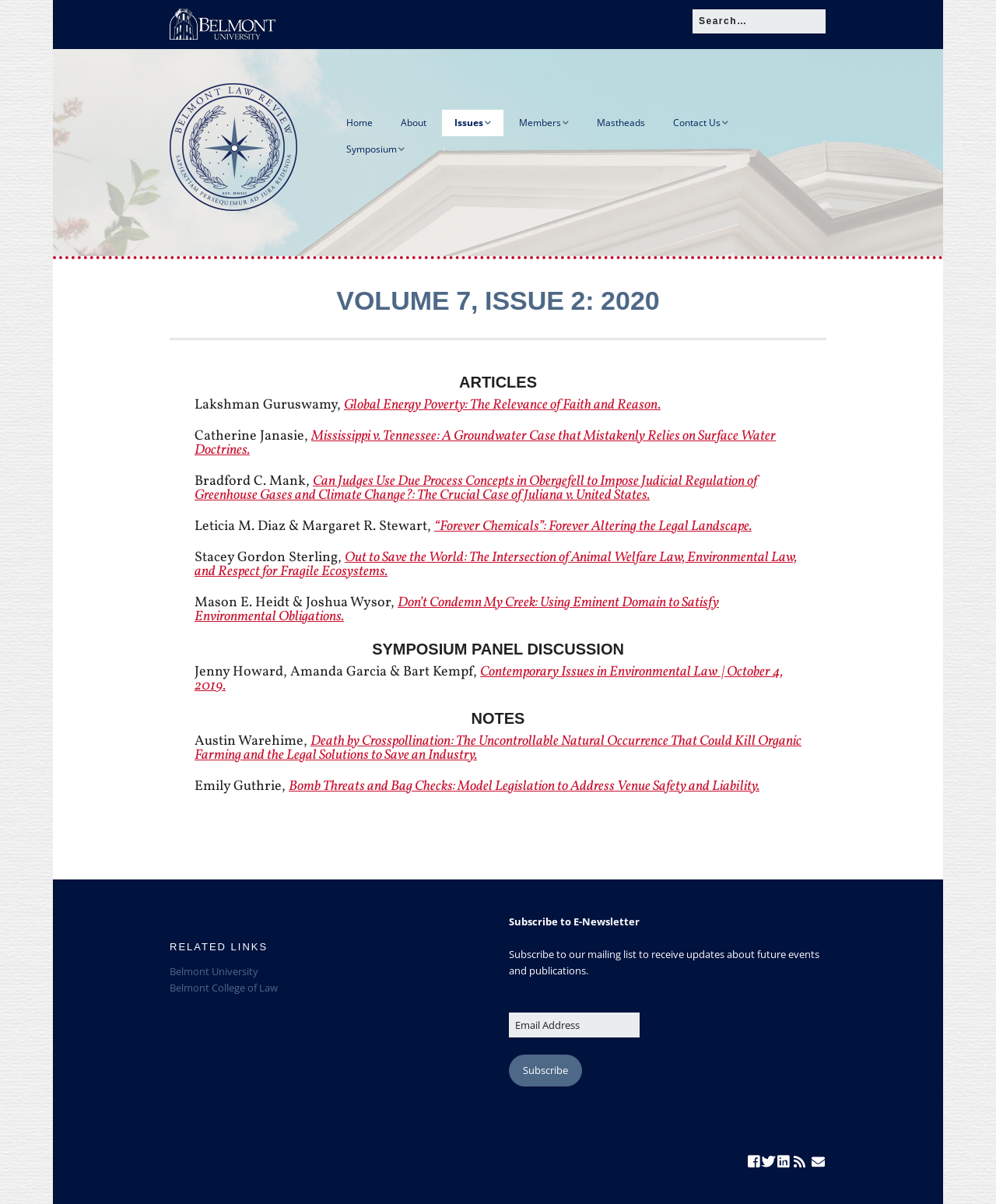Respond to the question below with a single word or phrase:
What is the title of the first article?

Global Energy Poverty: The Relevance of Faith and Reason.